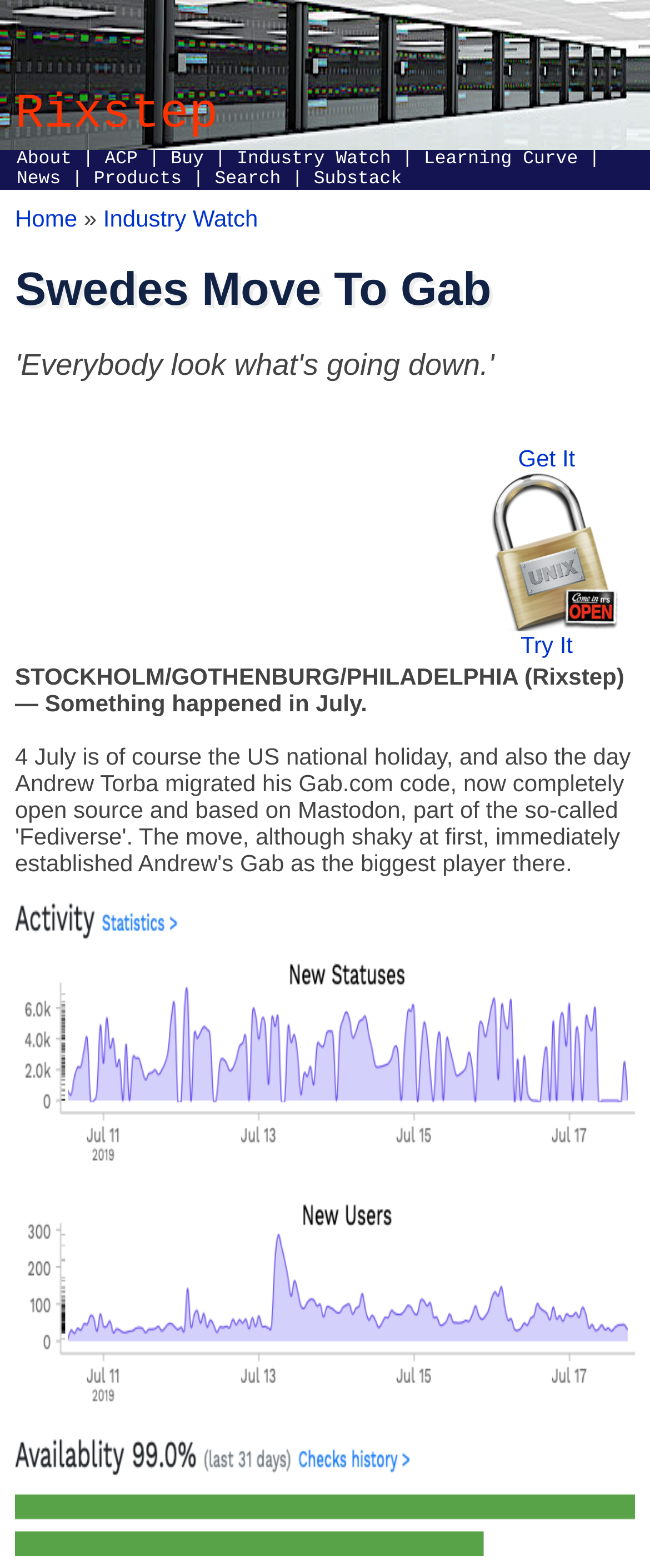Determine the bounding box coordinates of the clickable element to complete this instruction: "Click the 'About' link". Provide the coordinates in the format of four float numbers between 0 and 1, [left, top, right, bottom].

[0.026, 0.096, 0.11, 0.108]